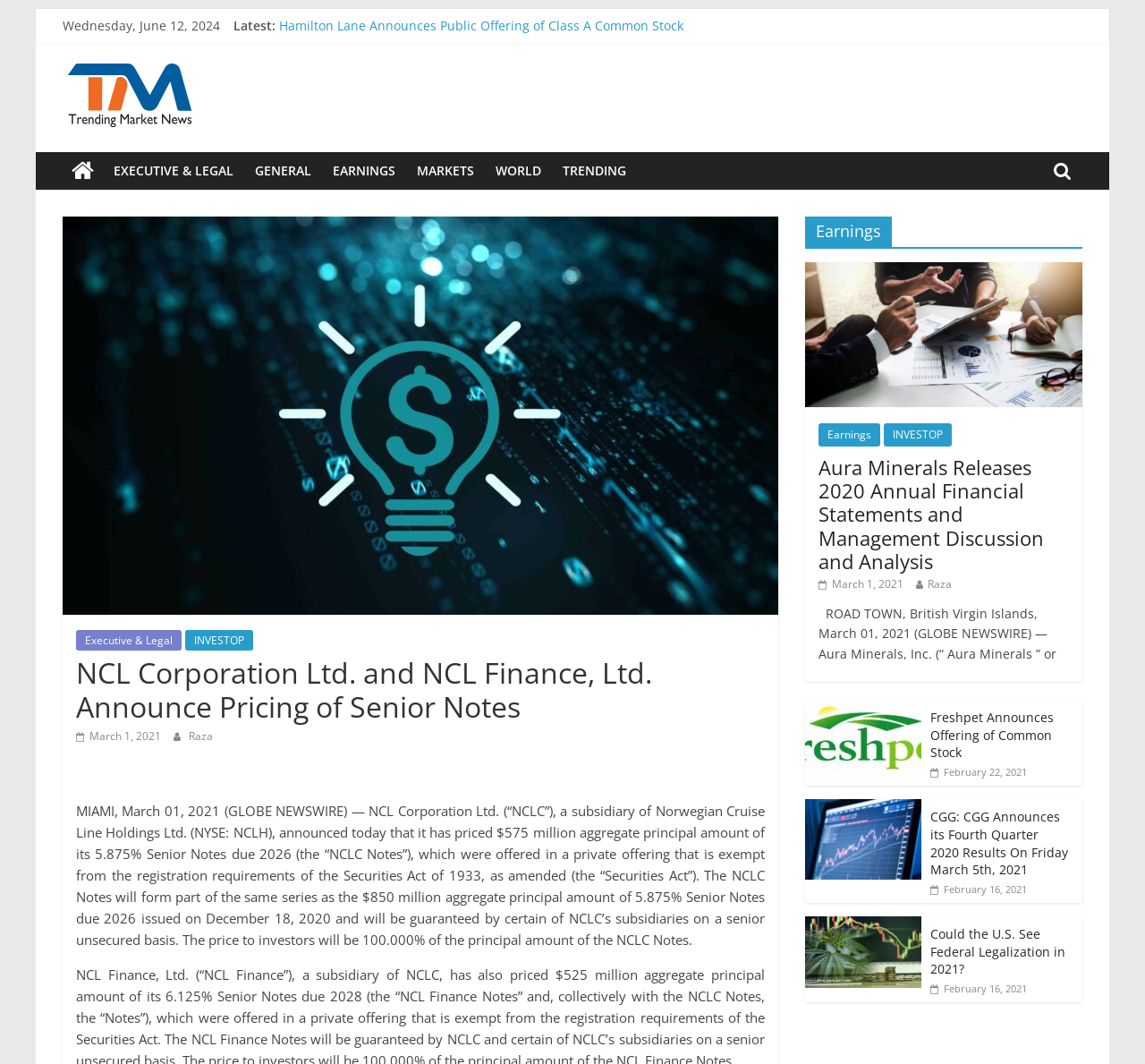How much is the aggregate principal amount of the NCLC Notes?
Answer with a single word or phrase, using the screenshot for reference.

$575 million